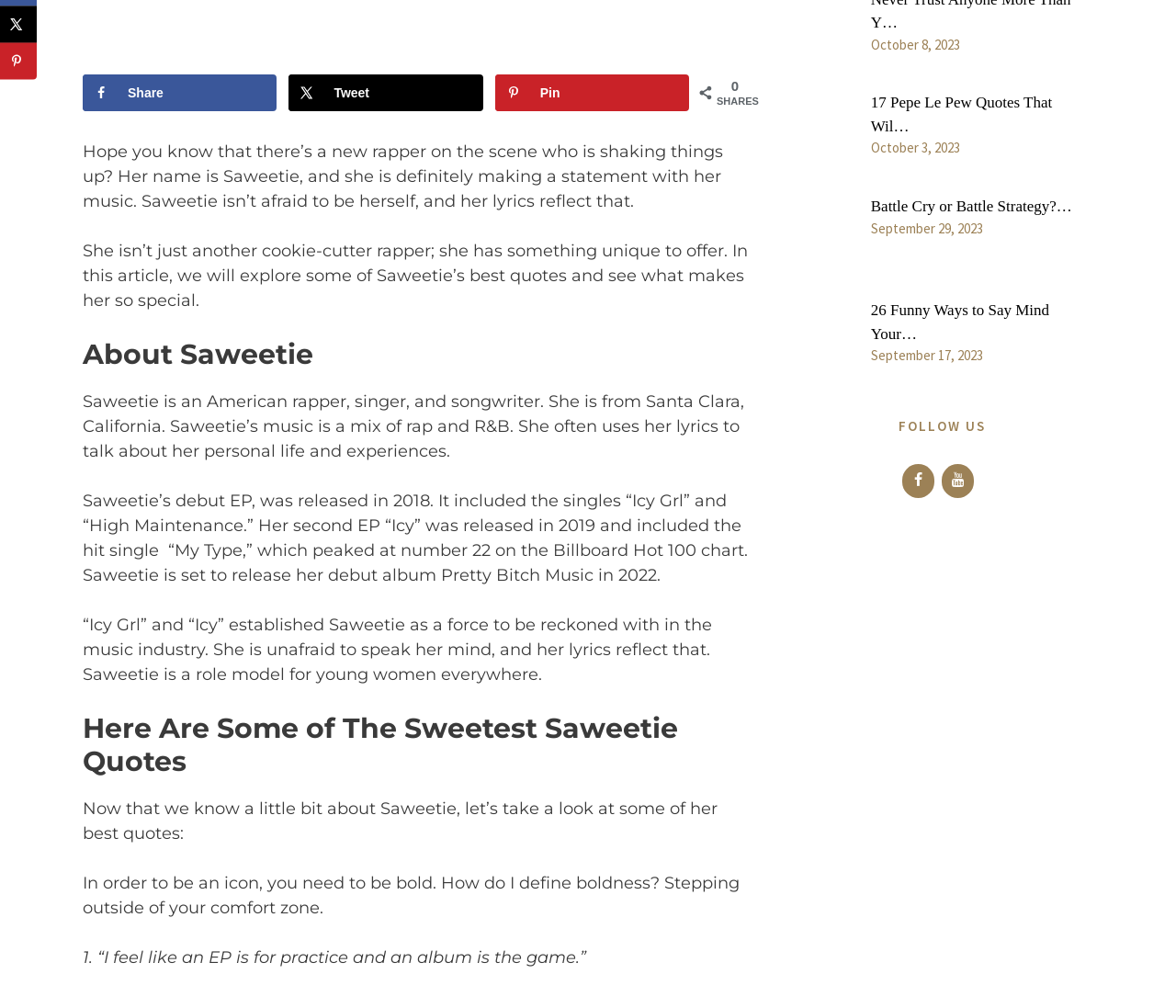Given the element description "aria-label="Facebook" title="Facebook"" in the screenshot, predict the bounding box coordinates of that UI element.

[0.767, 0.461, 0.795, 0.494]